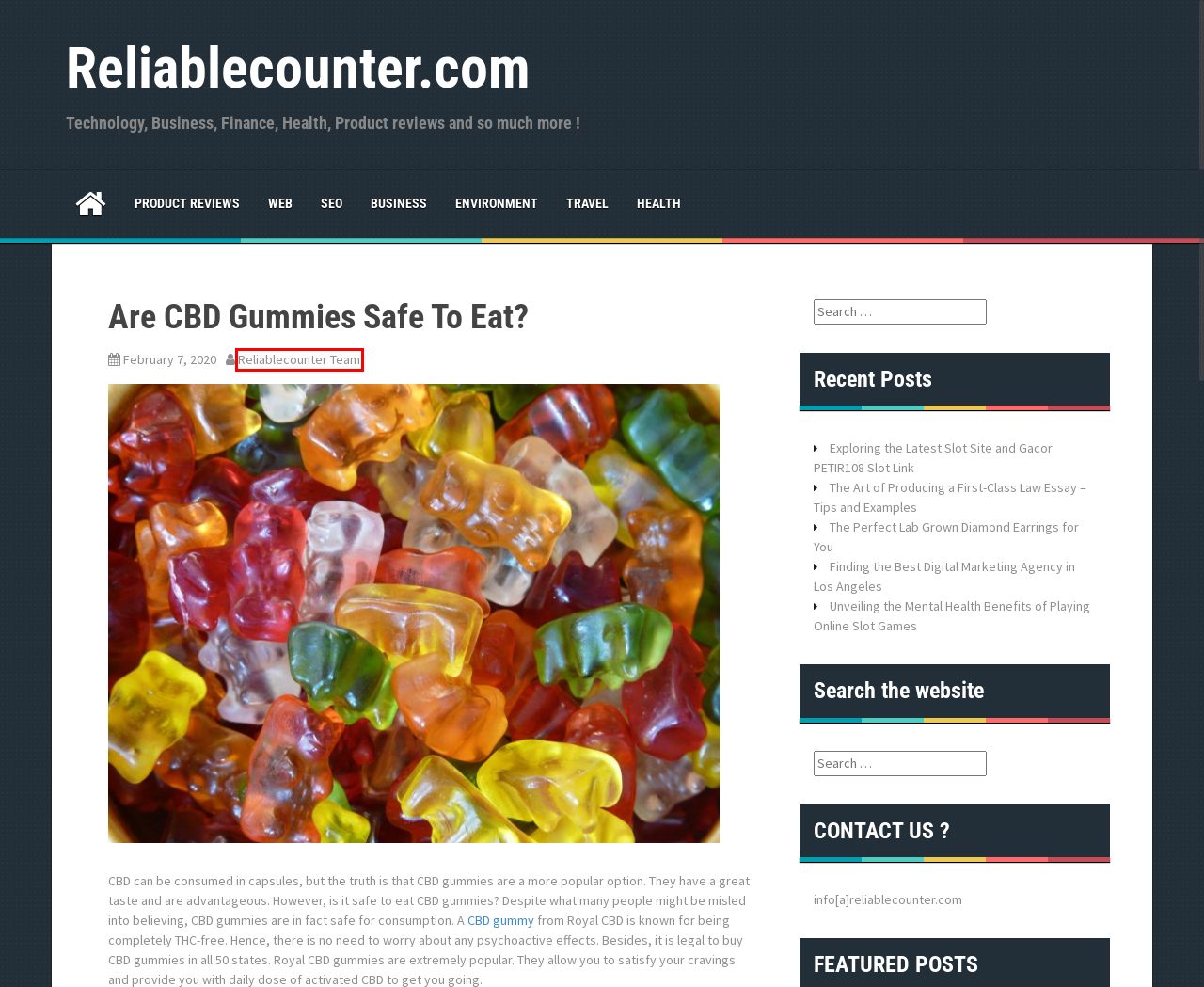You’re provided with a screenshot of a webpage that has a red bounding box around an element. Choose the best matching webpage description for the new page after clicking the element in the red box. The options are:
A. Web – Reliablecounter.com
B. Finding the Best Digital Marketing Agency in Los Angeles – Reliablecounter.com
C. Reliablecounter Team – Reliablecounter.com
D. Business – Reliablecounter.com
E. Exploring the Latest Slot Site and Gacor PETIR108 Slot Link – Reliablecounter.com
F. Health – Reliablecounter.com
G. The Art of Producing a First-Class Law Essay – Tips and Examples – Reliablecounter.com
H. The Perfect Lab Grown Diamond Earrings for You – Reliablecounter.com

C